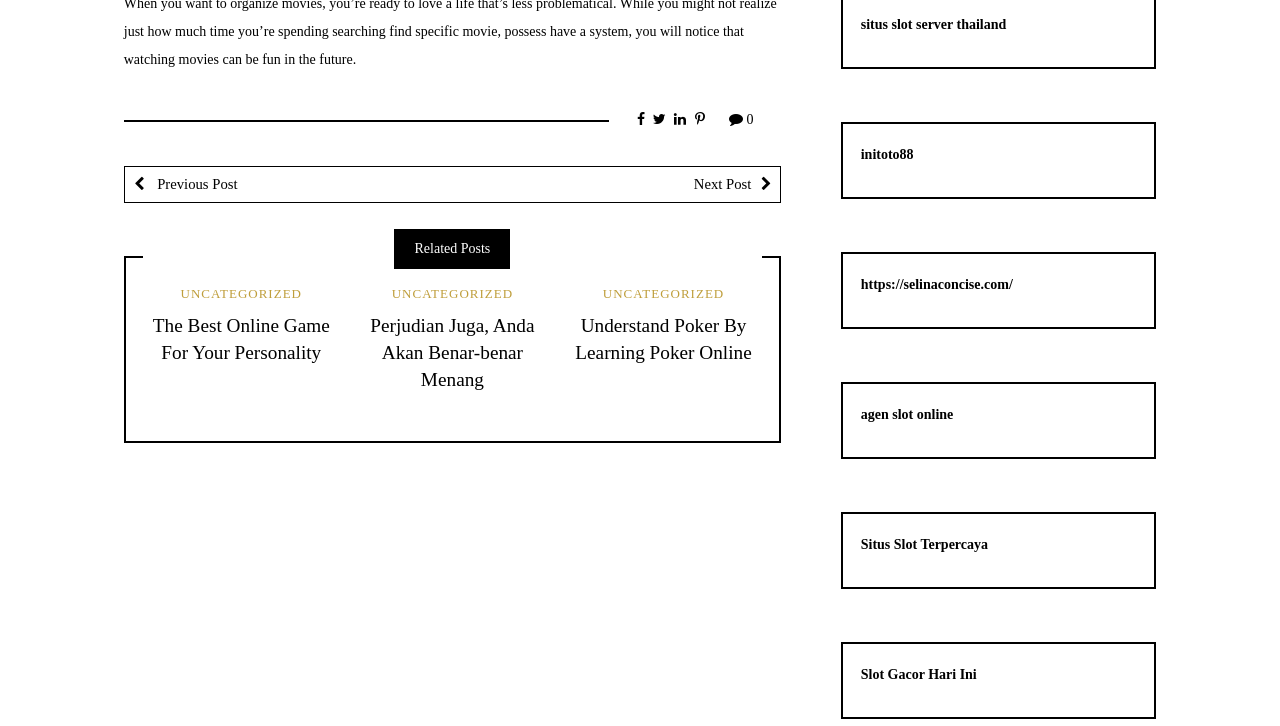What is the purpose of the links at the bottom of the webpage?
Please look at the screenshot and answer in one word or a short phrase.

To navigate to other websites or pages